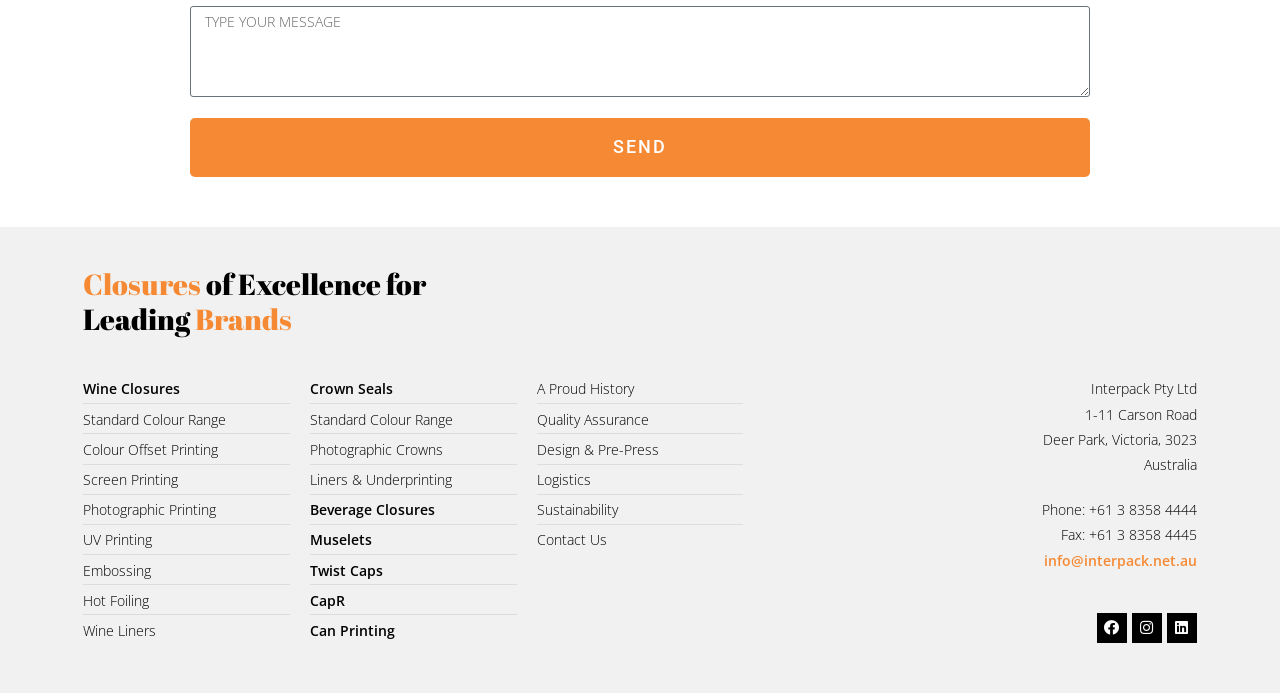Indicate the bounding box coordinates of the element that must be clicked to execute the instruction: "Search". The coordinates should be given as four float numbers between 0 and 1, i.e., [left, top, right, bottom].

None